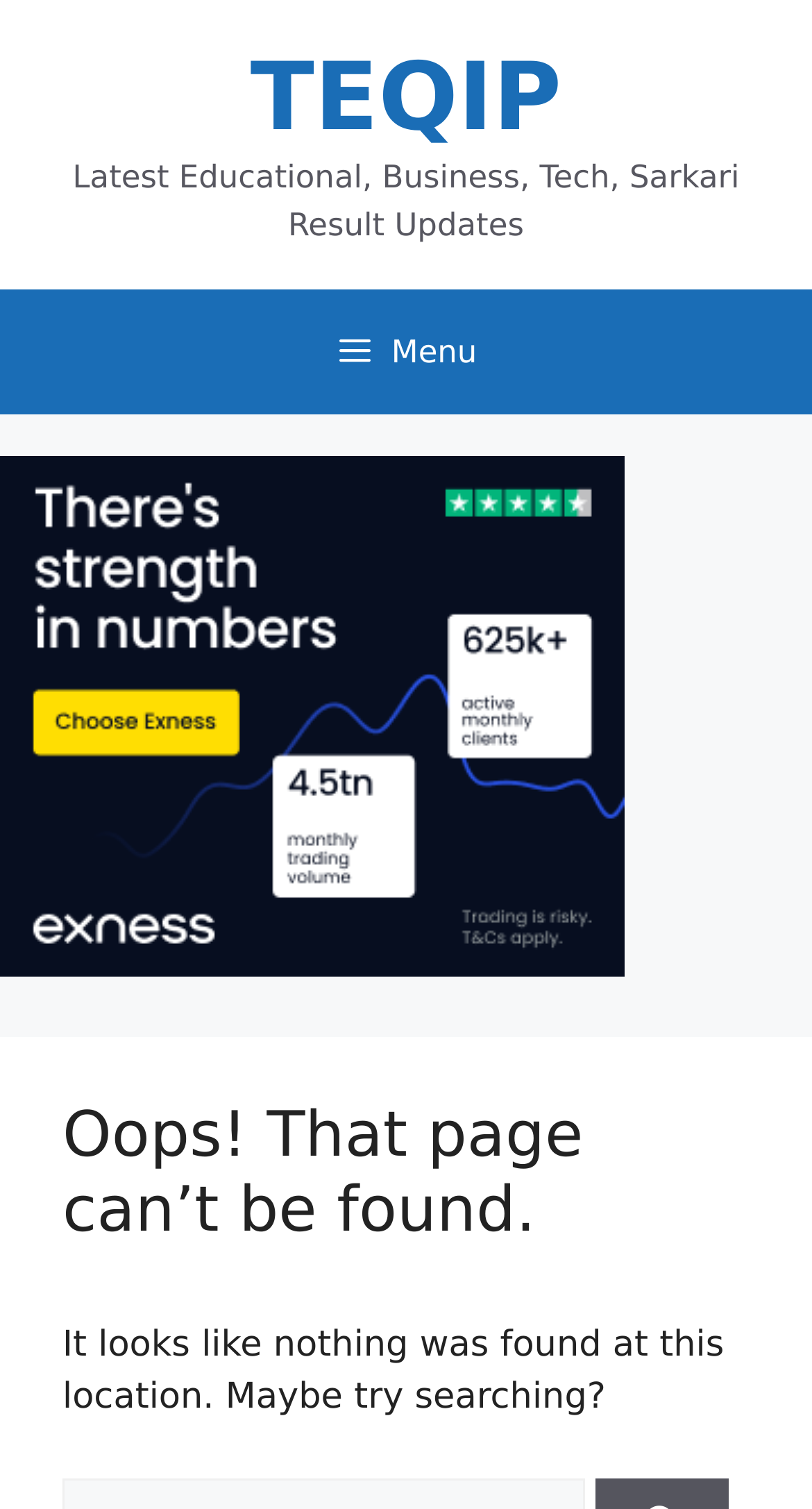What is the content of the iframe?
Based on the image content, provide your answer in one word or a short phrase.

Unknown